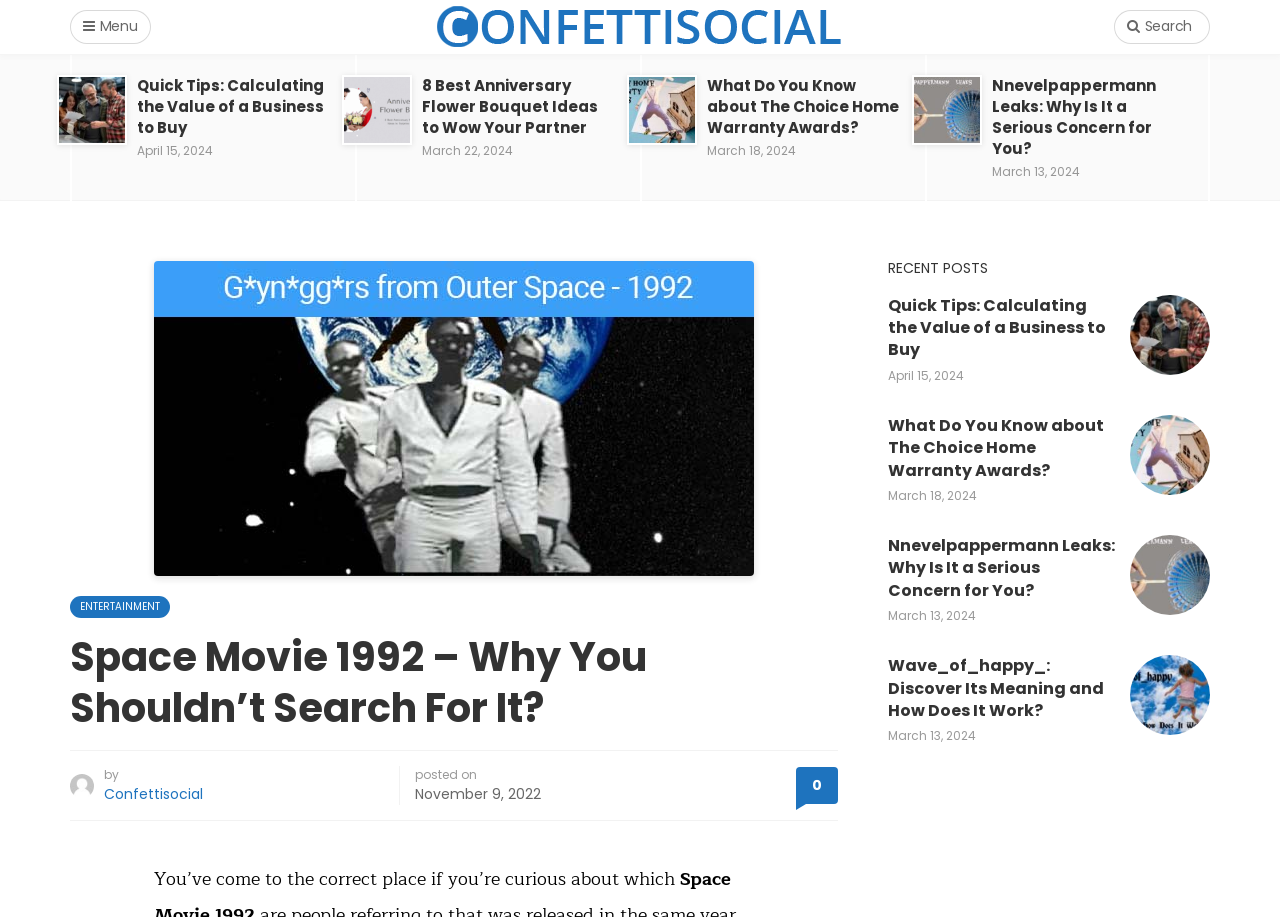Offer an in-depth caption of the entire webpage.

This webpage appears to be a blog or news website, with a focus on entertainment and lifestyle topics. At the top of the page, there is a menu bar with a "Menu" button on the left and a "Search" button on the right. Below the menu bar, there is a large header section with a title "Space Movie 1992 - Why You Shouldn't Search For It?" and a subheading that reads "You've come to the correct place if you're curious about which".

The main content of the page is divided into several sections. On the left side, there are four article sections, each with a heading, an image, and a brief summary. The articles are arranged in a vertical column, with the most recent article at the top. The headings of the articles are "Quick Tips: Calculating the Value of a Business to Buy", "8 Best Anniversary Flower Bouquet Ideas to Wow Your Partner", "What Do You Know about The Choice Home Warranty Awards?", and "Nnevelpappermann Leaks: Why Is It a Serious Concern for You?".

On the right side of the page, there is a complementary section with a heading "RECENT POSTS". This section contains four more article summaries, each with an image, a heading, and a brief summary. The headings of these articles are "Quick Tips: Calculating the Value of a Business to Buy", "What Do You Know about The Choice Home Warranty Awards?", "Nnevelpappermann Leaks: Why Is It a Serious Concern for You?", and "Wave_of_happy_: Discover Its Meaning and How Does It Work?".

There are several images on the page, including a large image of a space movie poster, several smaller images of business and anniversary-related topics, and an image of a person with a caption "avatar". The page also contains several links to other articles and websites, including a link to "Confettisocial" and a link to "ENTERTAINMENT".